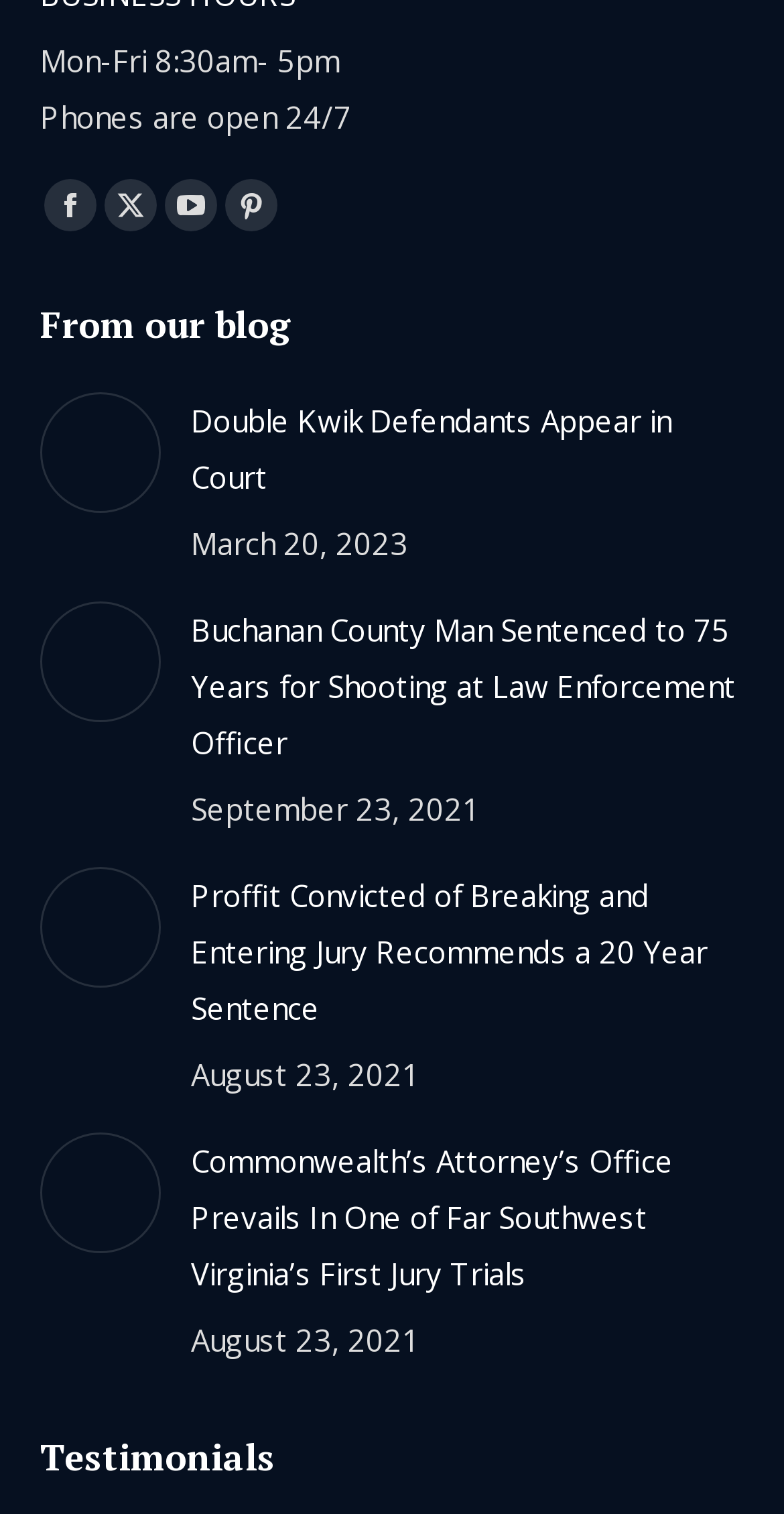Provide a brief response using a word or short phrase to this question:
How many social media links are there?

4